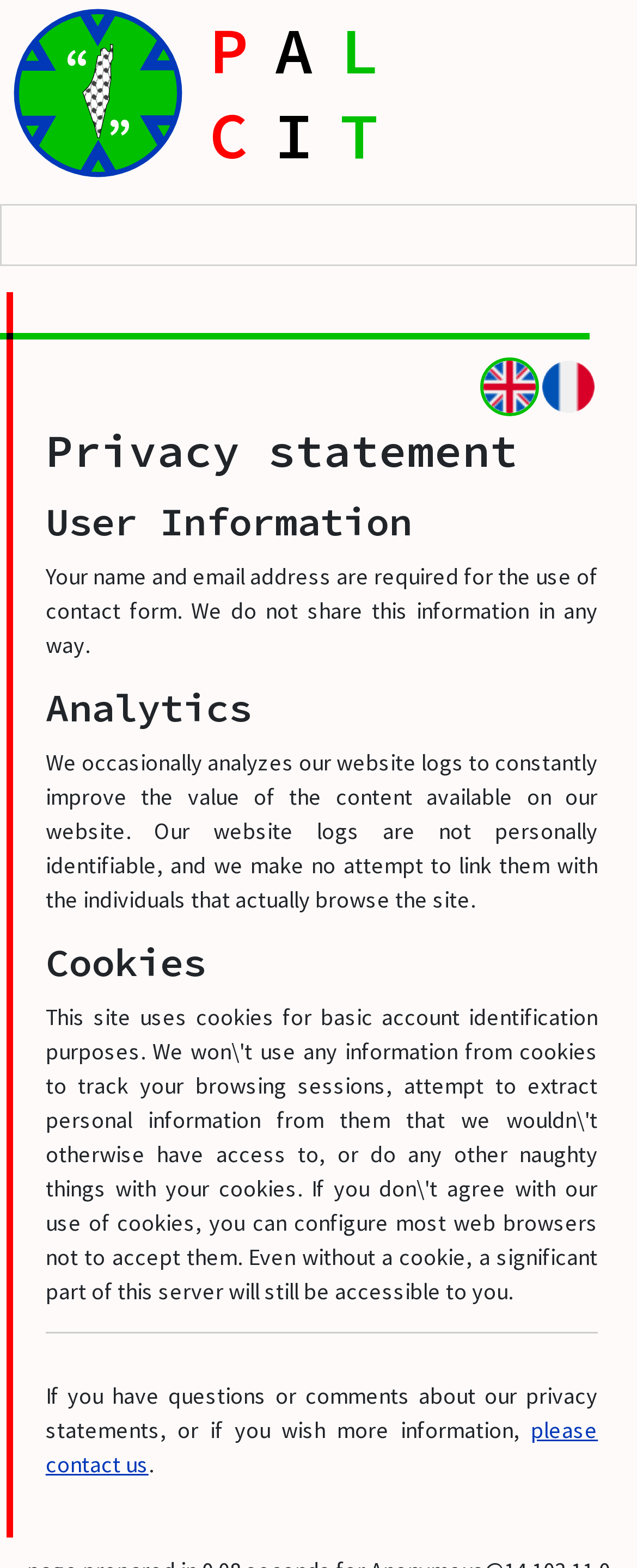Predict the bounding box of the UI element based on the description: "please contact us". The coordinates should be four float numbers between 0 and 1, formatted as [left, top, right, bottom].

[0.072, 0.902, 0.939, 0.943]